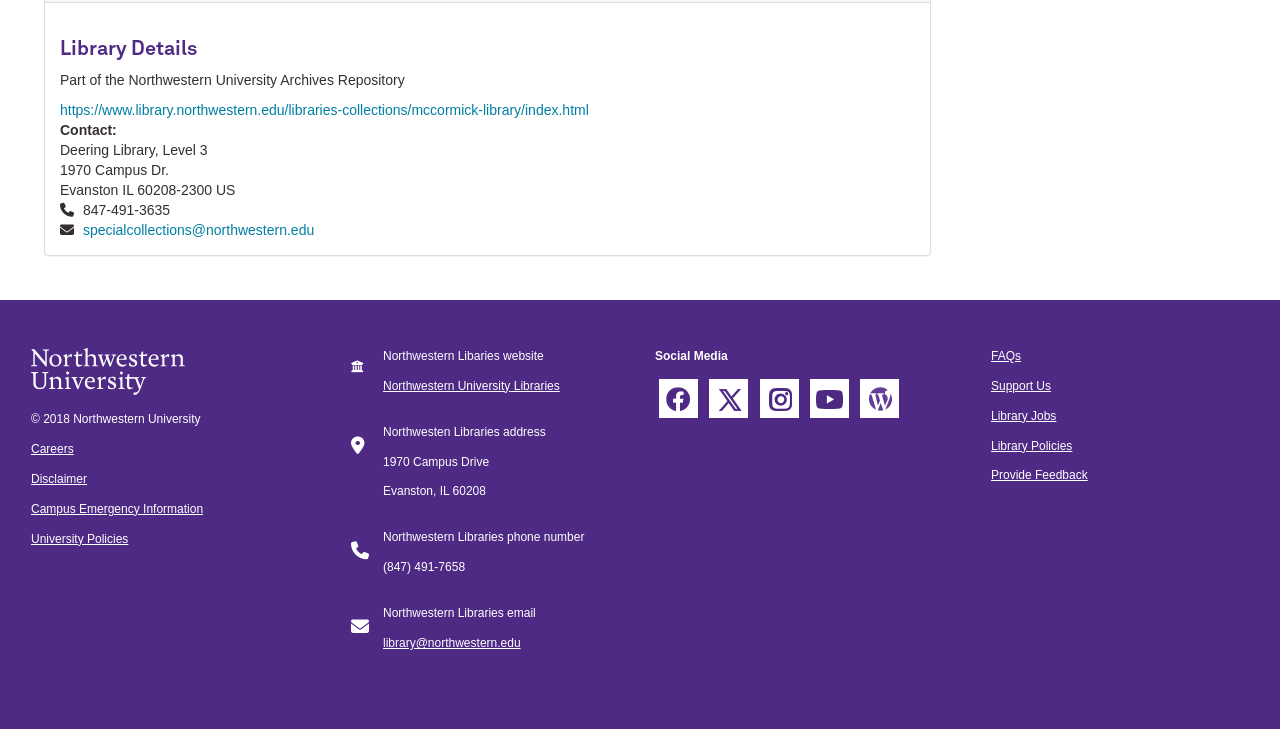Please find the bounding box for the following UI element description. Provide the coordinates in (top-left x, top-left y, bottom-right x, bottom-right y) format, with values between 0 and 1: Library Jobs

[0.774, 0.56, 0.825, 0.58]